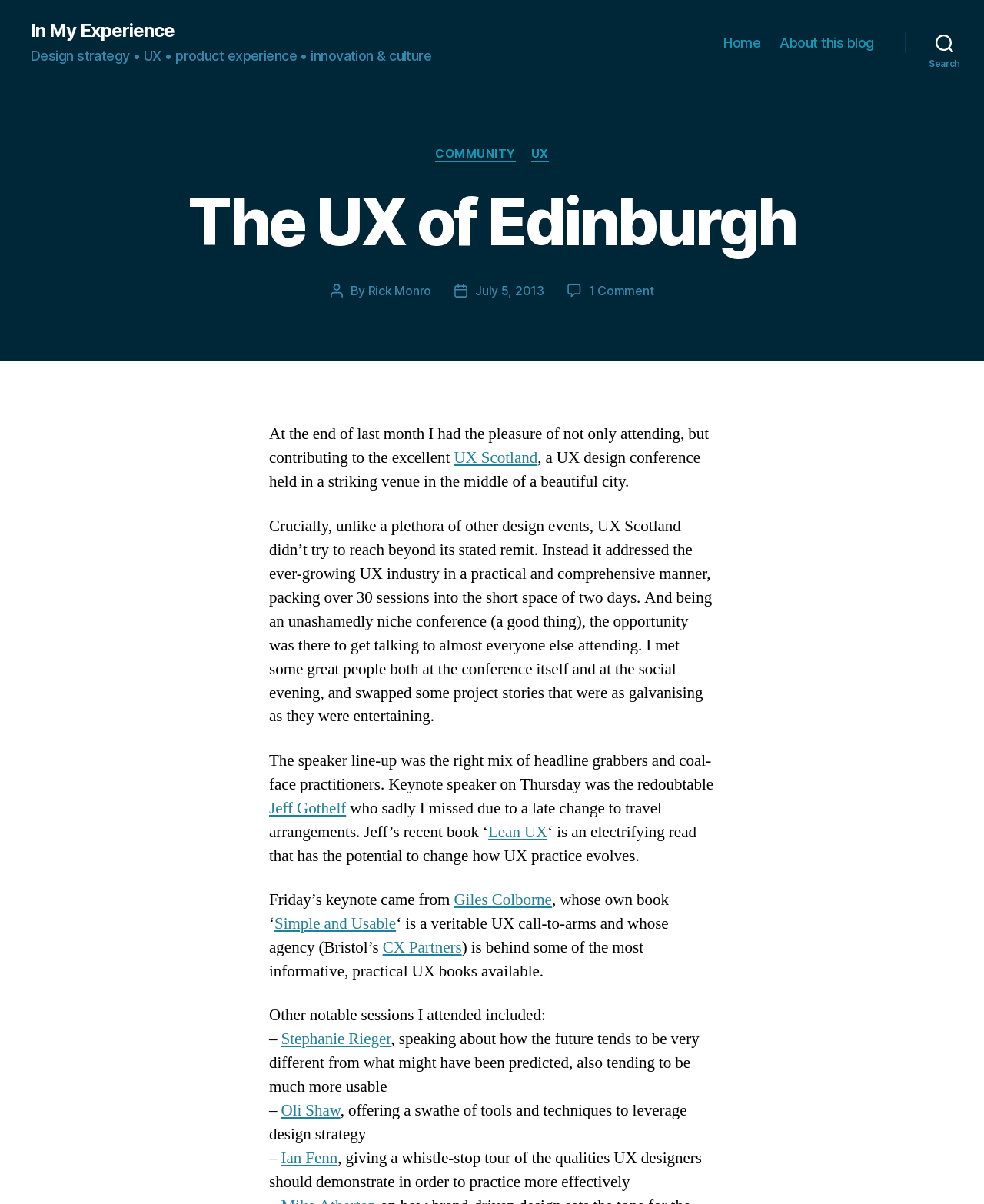Please identify the bounding box coordinates of the clickable area that will allow you to execute the instruction: "View 'Introduction'".

None